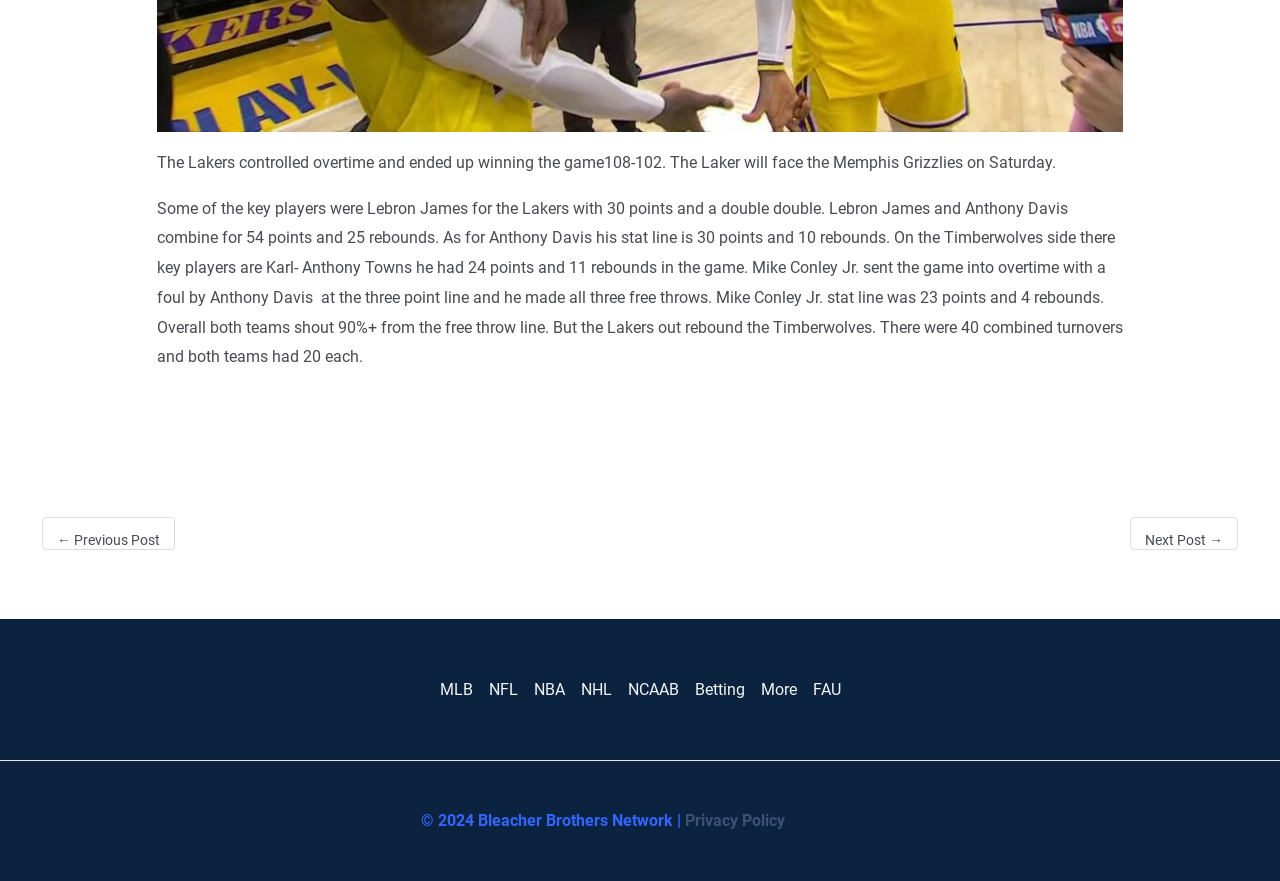Pinpoint the bounding box coordinates of the clickable area necessary to execute the following instruction: "visit NBA page". The coordinates should be given as four float numbers between 0 and 1, namely [left, top, right, bottom].

[0.411, 0.766, 0.447, 0.8]